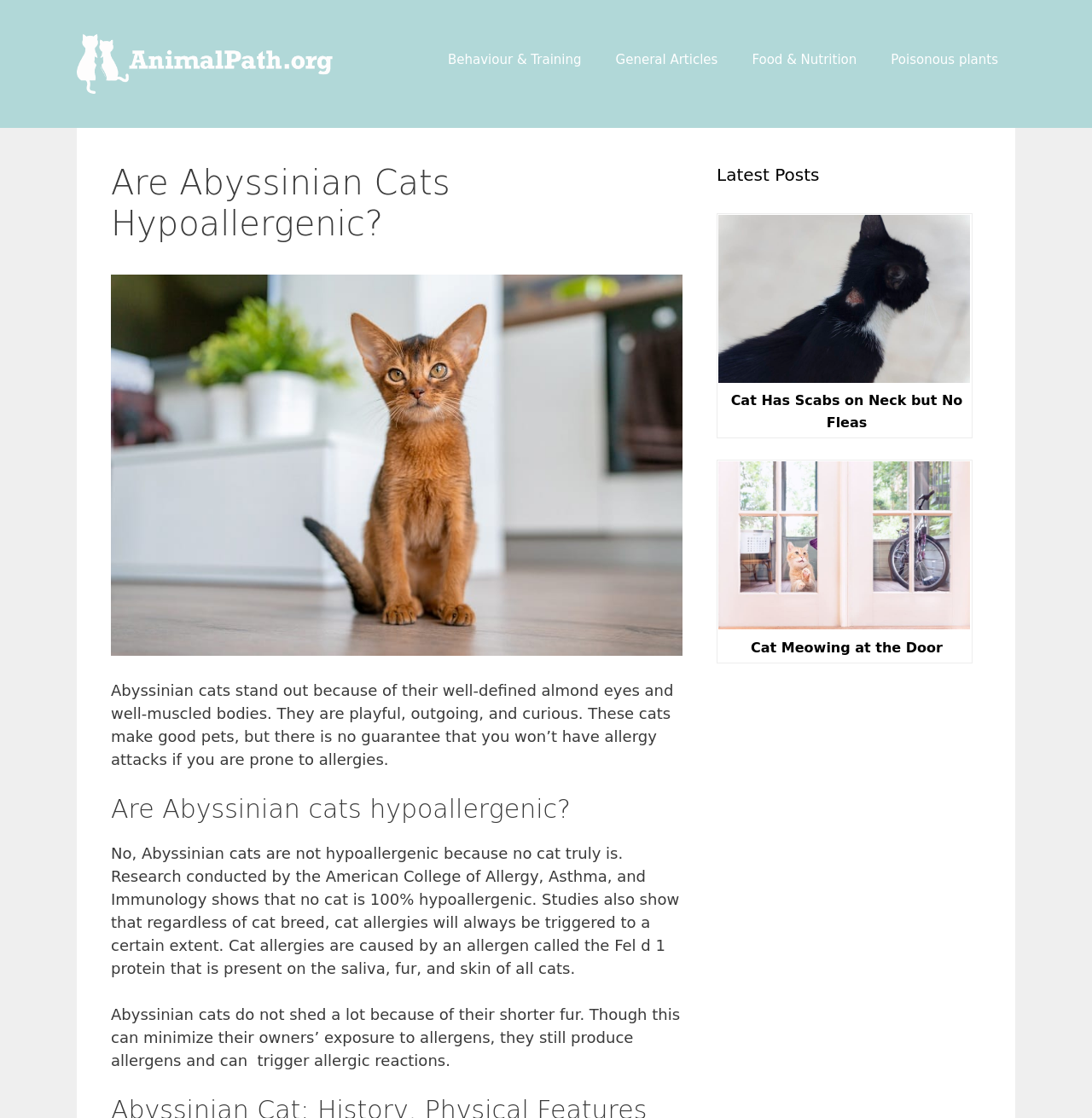Please identify the bounding box coordinates of the clickable element to fulfill the following instruction: "Click the 'Animalpath.org' link". The coordinates should be four float numbers between 0 and 1, i.e., [left, top, right, bottom].

[0.07, 0.048, 0.305, 0.064]